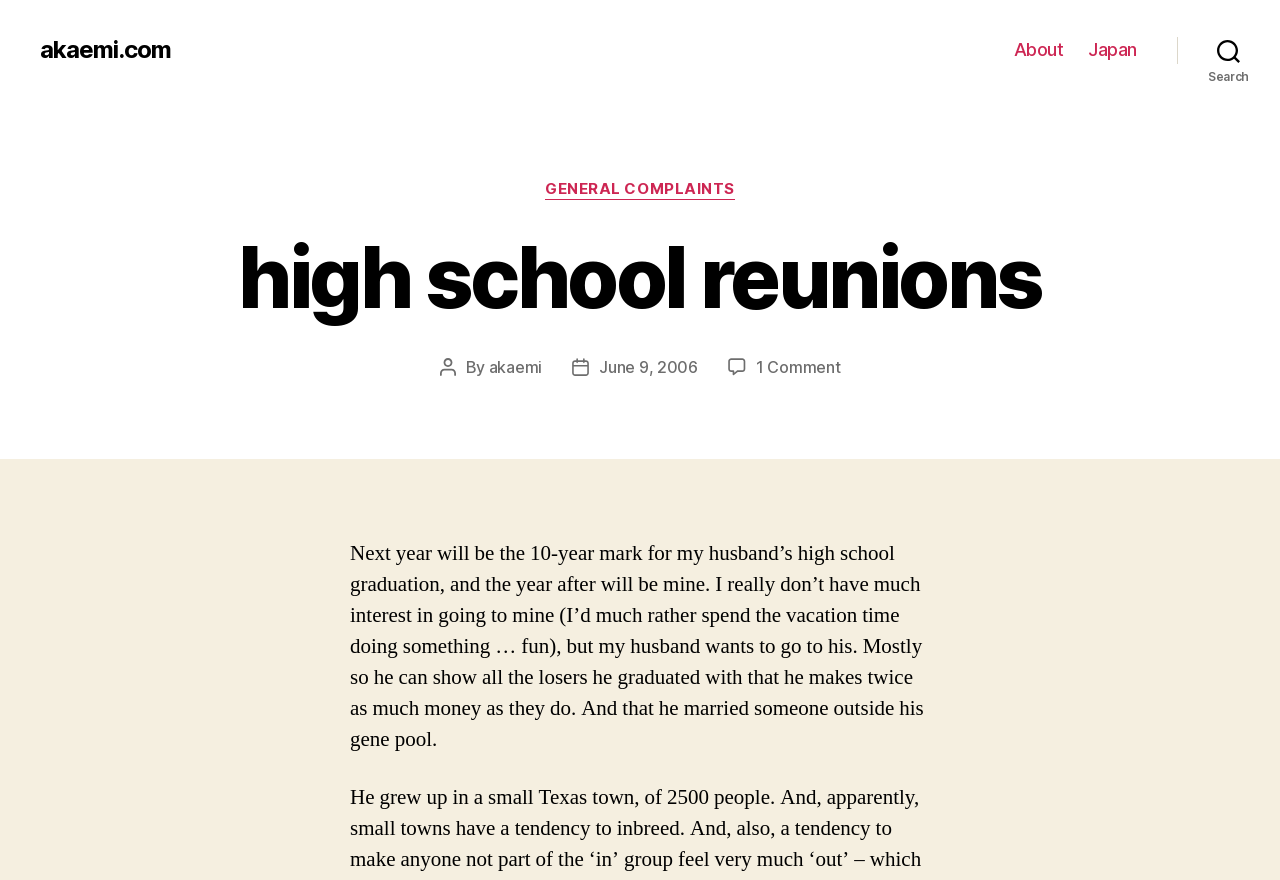Pinpoint the bounding box coordinates of the element you need to click to execute the following instruction: "Click on the 'Home' link". The bounding box should be represented by four float numbers between 0 and 1, in the format [left, top, right, bottom].

None